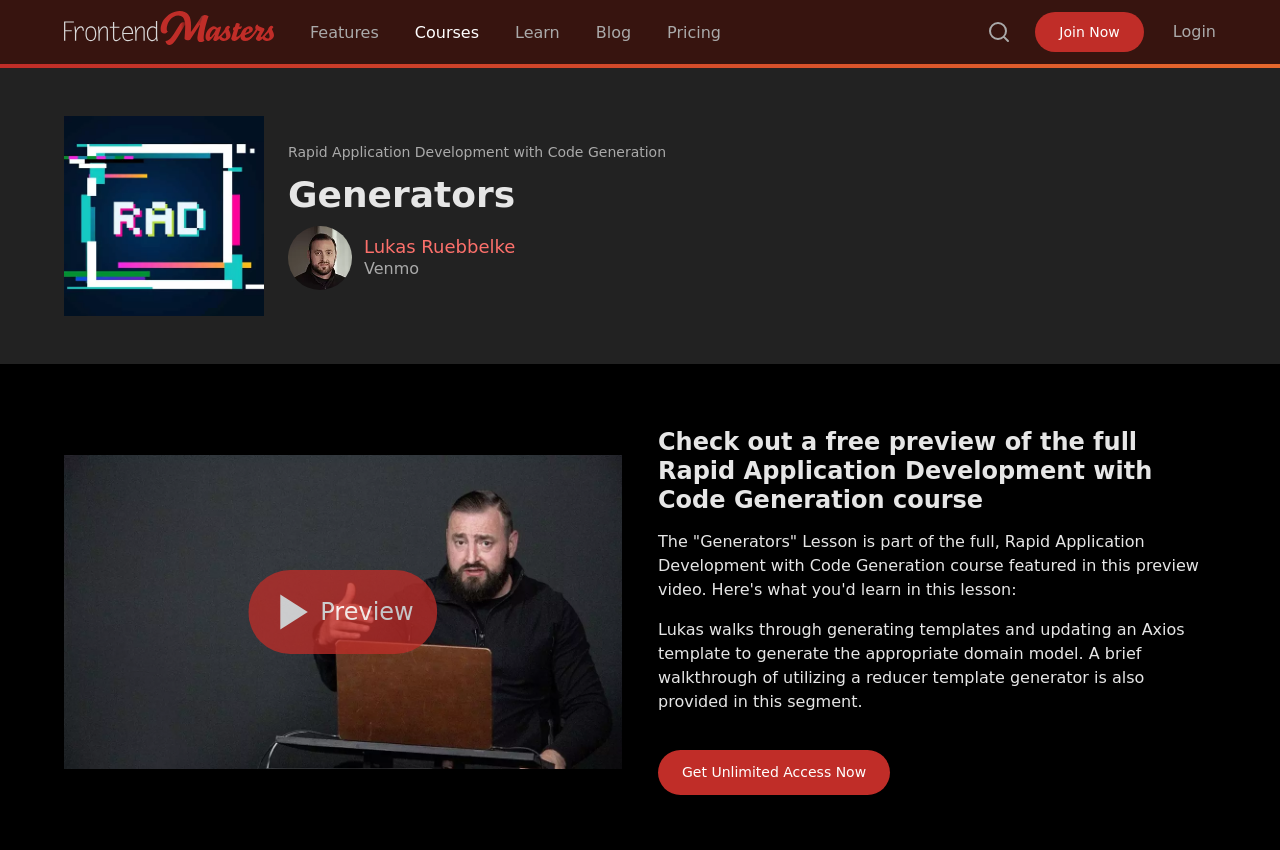Identify the bounding box coordinates for the region of the element that should be clicked to carry out the instruction: "Join Now". The bounding box coordinates should be four float numbers between 0 and 1, i.e., [left, top, right, bottom].

[0.809, 0.014, 0.894, 0.061]